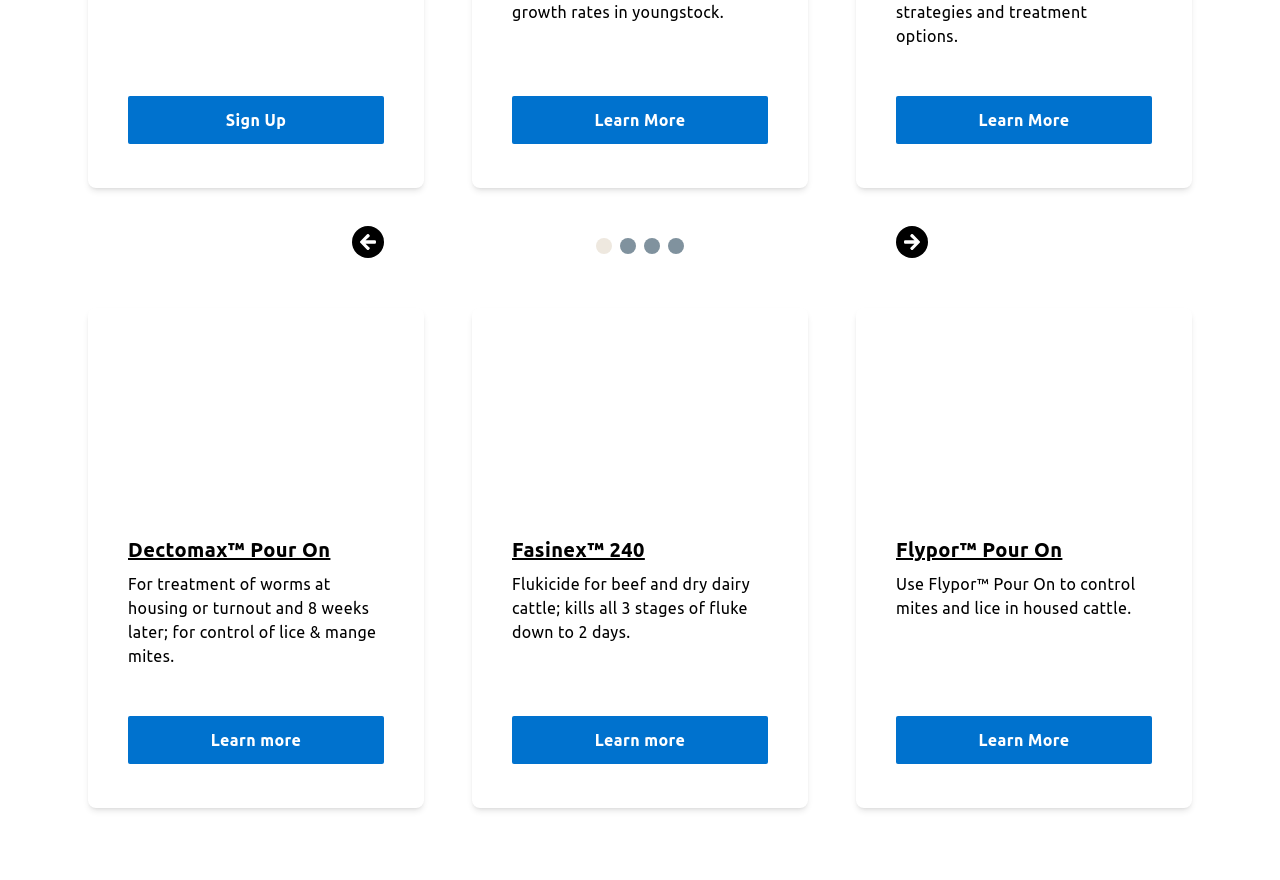What is the function of the 'Learn More' links?
Answer the question with a thorough and detailed explanation.

The 'Learn More' links are located below each product description, suggesting that they provide more information about the respective products. When clicked, they likely lead to a page with detailed product information.